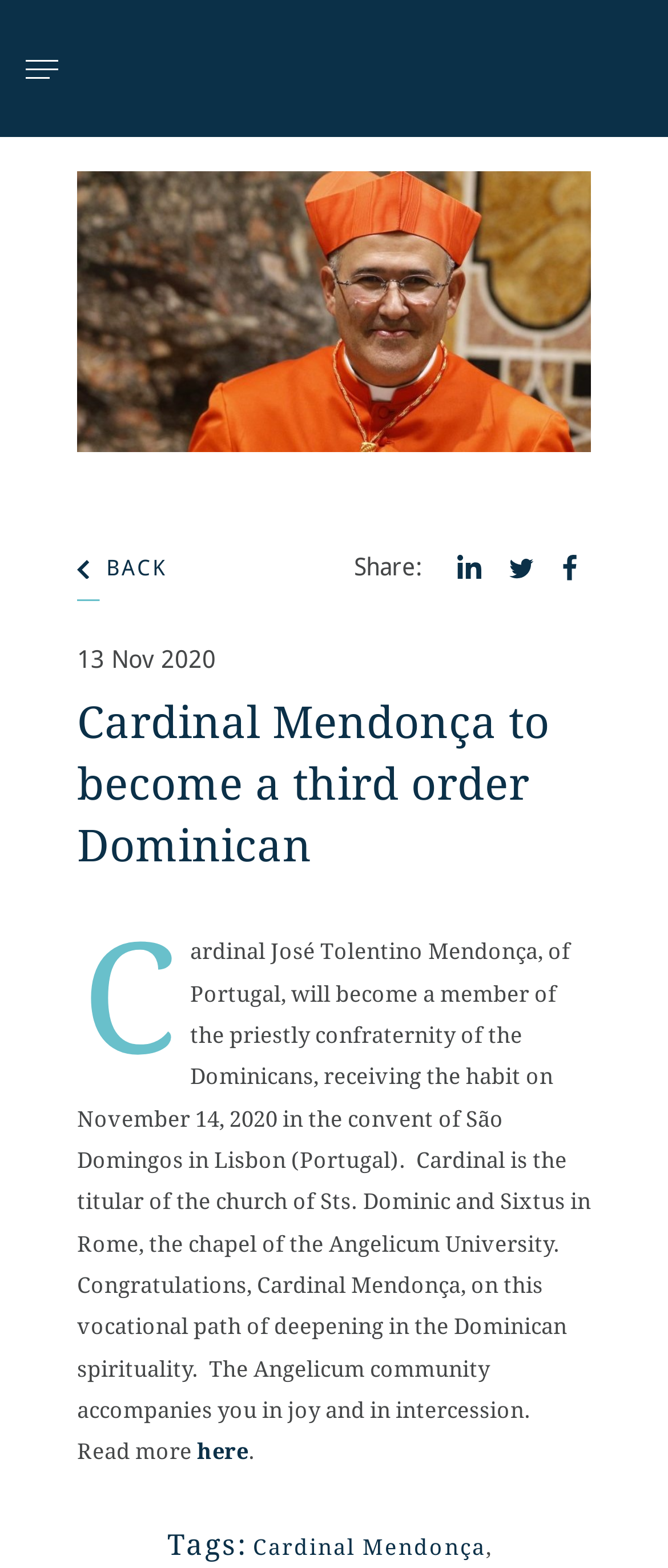Where is the convent of São Domingos located?
Using the image as a reference, answer the question in detail.

I found the location of the convent of São Domingos by reading the static text element that describes the event, which mentions that Cardinal José Tolentino Mendonça will receive the habit on November 14, 2020 in the convent of São Domingos in Lisbon (Portugal).